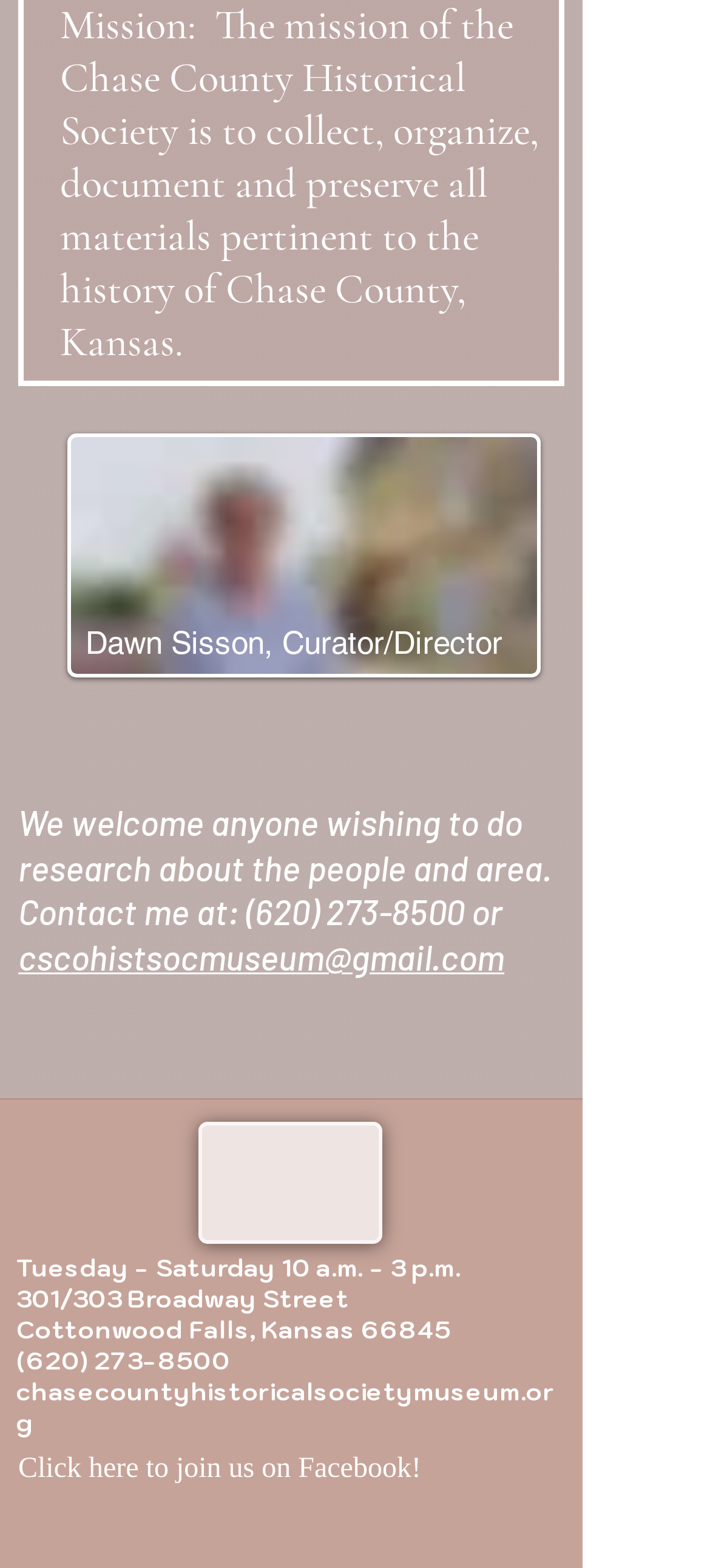Identify the bounding box coordinates for the UI element described as follows: "aria-label="Facebook"". Ensure the coordinates are four float numbers between 0 and 1, formatted as [left, top, right, bottom].

[0.638, 0.923, 0.728, 0.964]